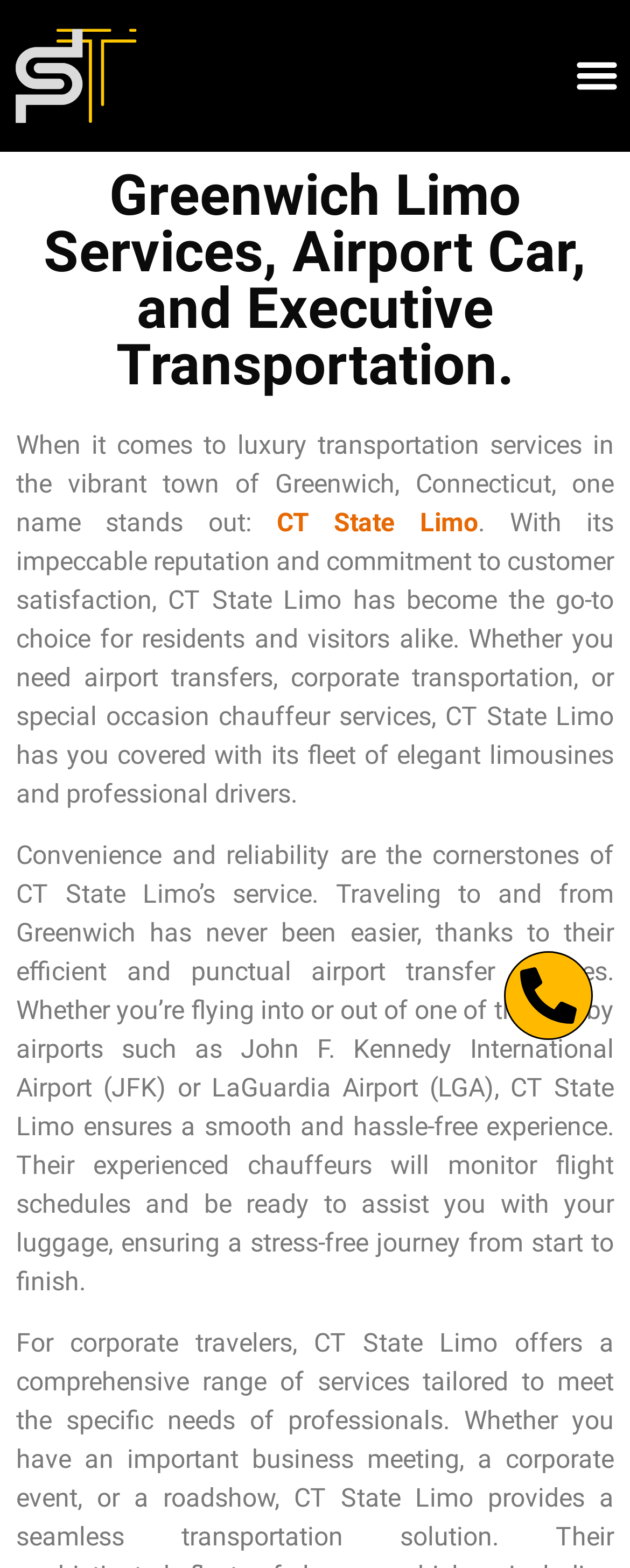What is the name of the limo service?
Using the information presented in the image, please offer a detailed response to the question.

The name of the limo service can be found in the text 'When it comes to luxury transportation services in the vibrant town of Greenwich, Connecticut, one name stands out: CT State Limo.'